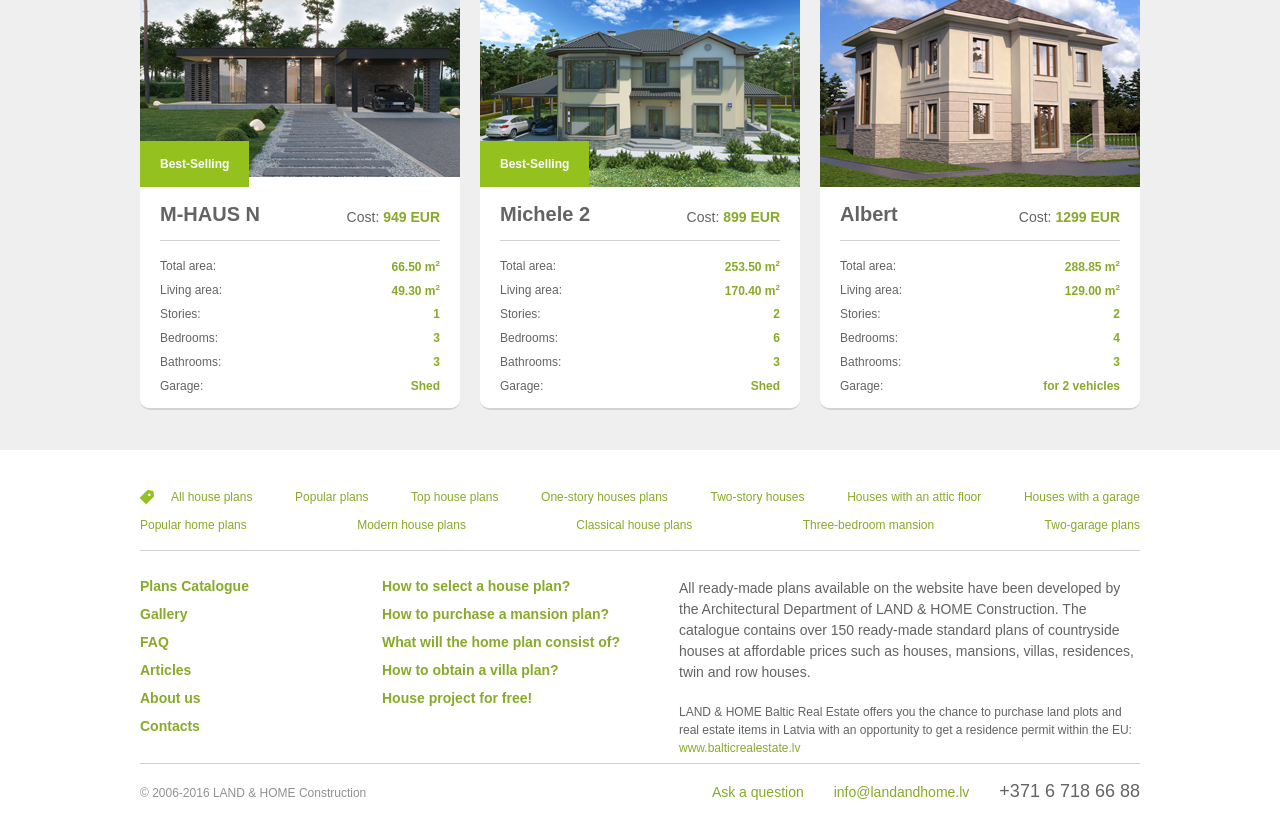Determine the bounding box coordinates of the element's region needed to click to follow the instruction: "Read the 'FAQ' page". Provide these coordinates as four float numbers between 0 and 1, formatted as [left, top, right, bottom].

[0.109, 0.755, 0.132, 0.774]